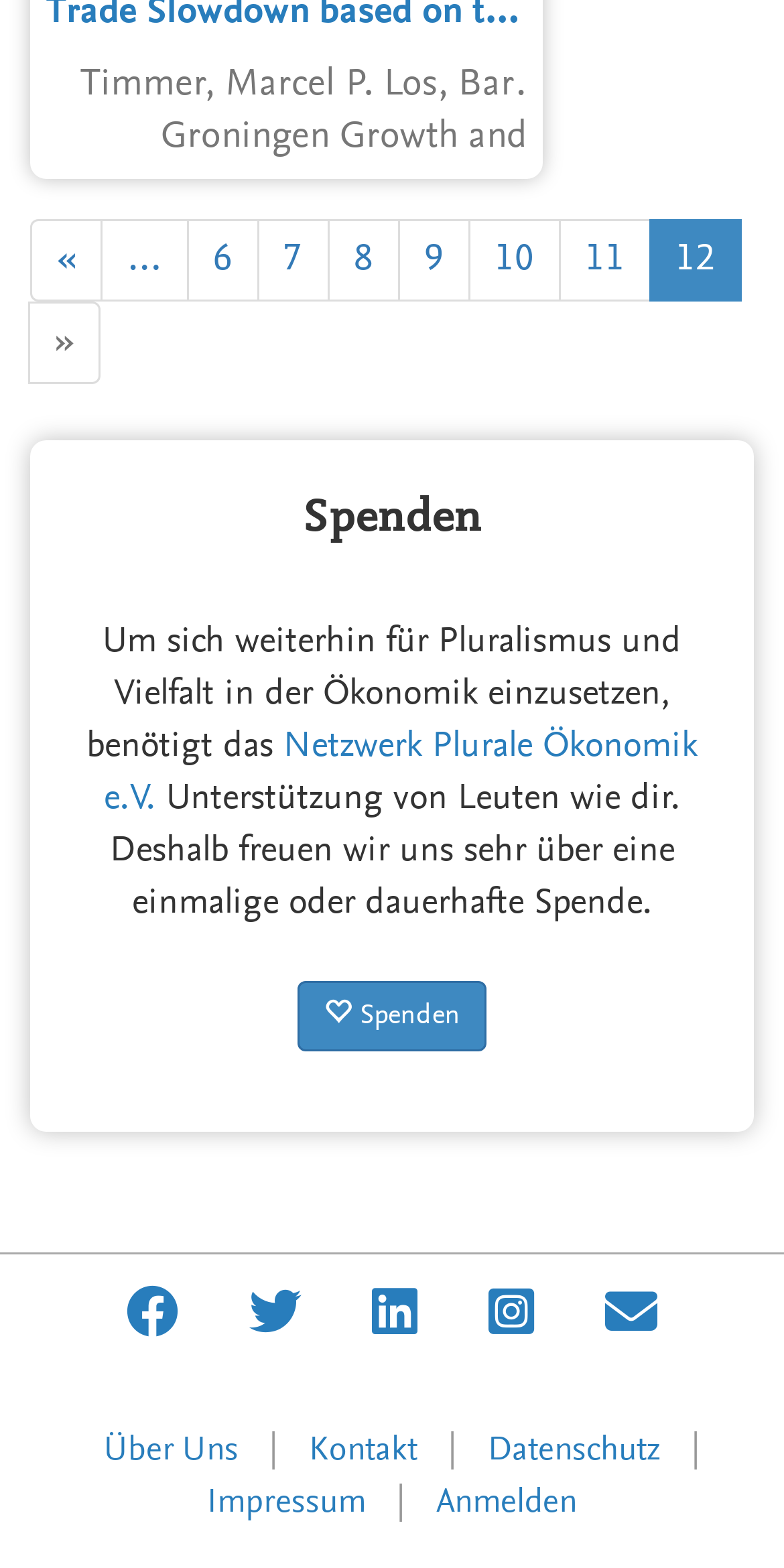Please determine the bounding box coordinates of the element to click on in order to accomplish the following task: "Learn about Über Uns". Ensure the coordinates are four float numbers ranging from 0 to 1, i.e., [left, top, right, bottom].

[0.132, 0.913, 0.304, 0.942]